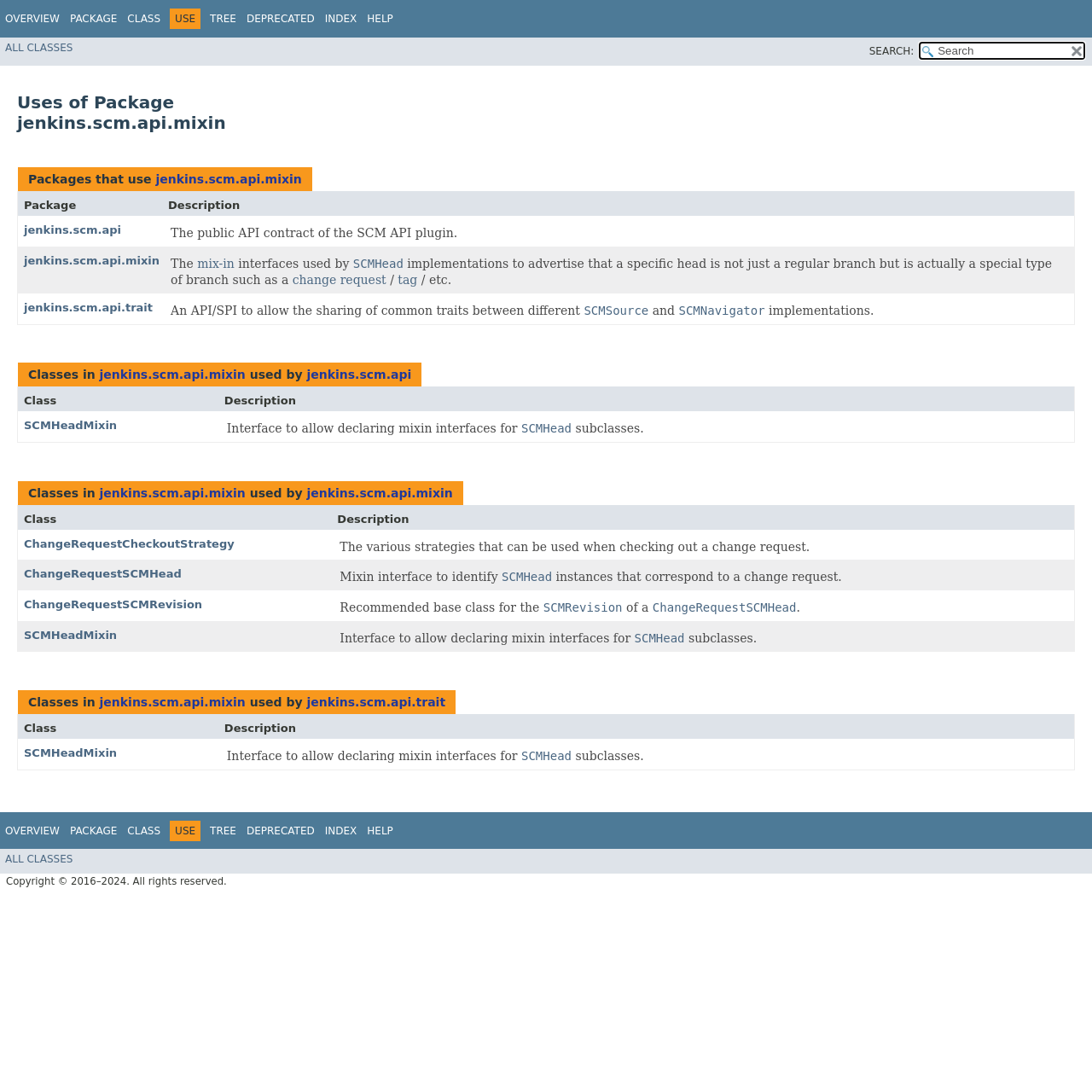Locate the UI element described by All Classes and provide its bounding box coordinates. Use the format (top-left x, top-left y, bottom-right x, bottom-right y) with all values as floating point numbers between 0 and 1.

[0.005, 0.781, 0.067, 0.792]